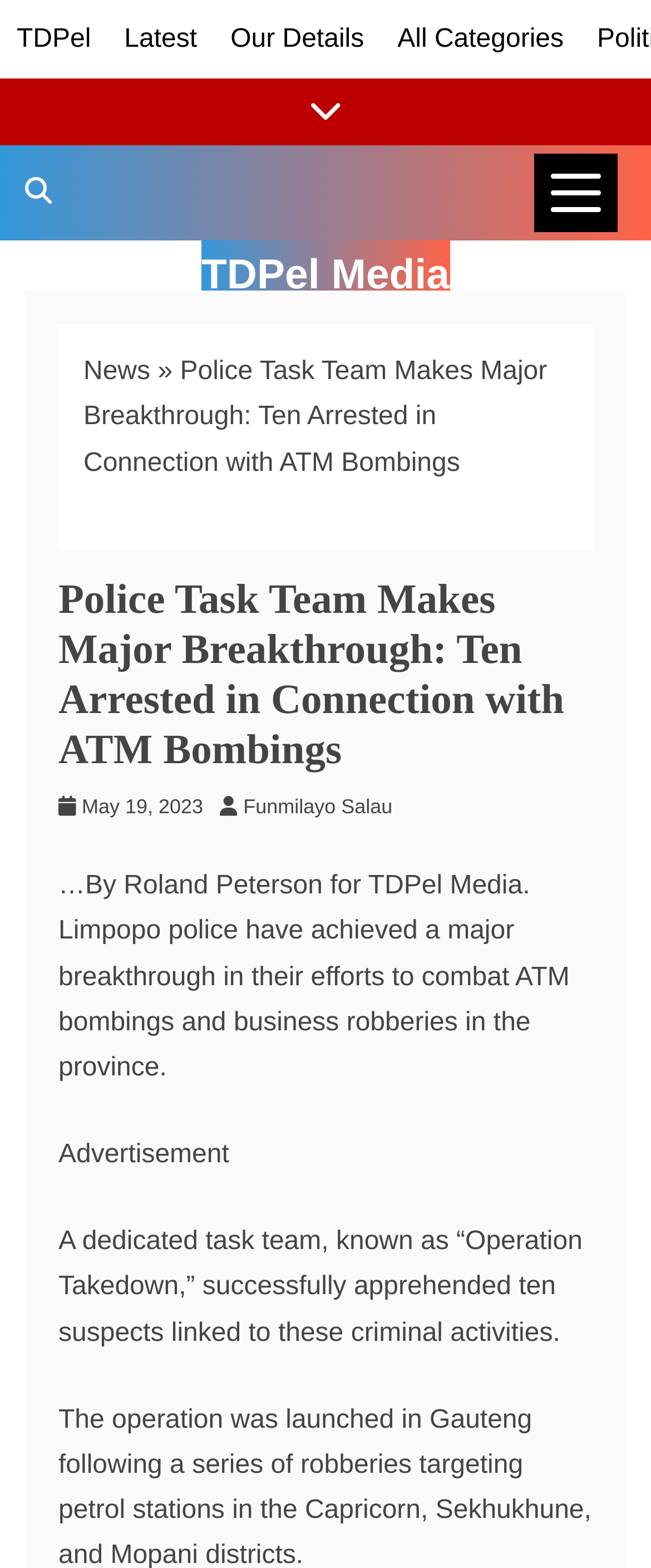What is the headline of the webpage?

Police Task Team Makes Major Breakthrough: Ten Arrested in Connection with ATM Bombings